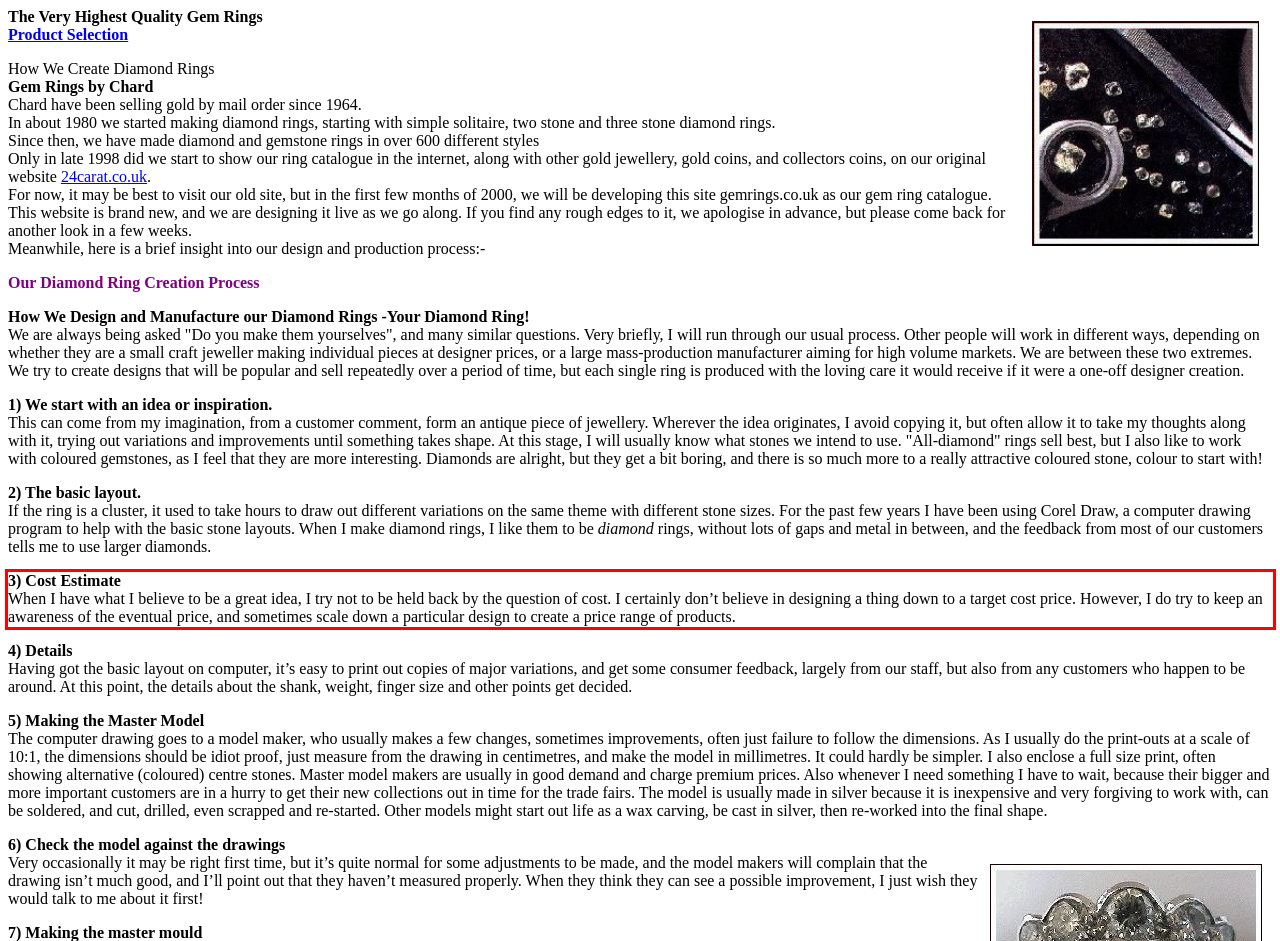Given a screenshot of a webpage with a red bounding box, extract the text content from the UI element inside the red bounding box.

3) Cost Estimate When I have what I believe to be a great idea, I try not to be held back by the question of cost. I certainly don’t believe in designing a thing down to a target cost price. However, I do try to keep an awareness of the eventual price, and sometimes scale down a particular design to create a price range of products.